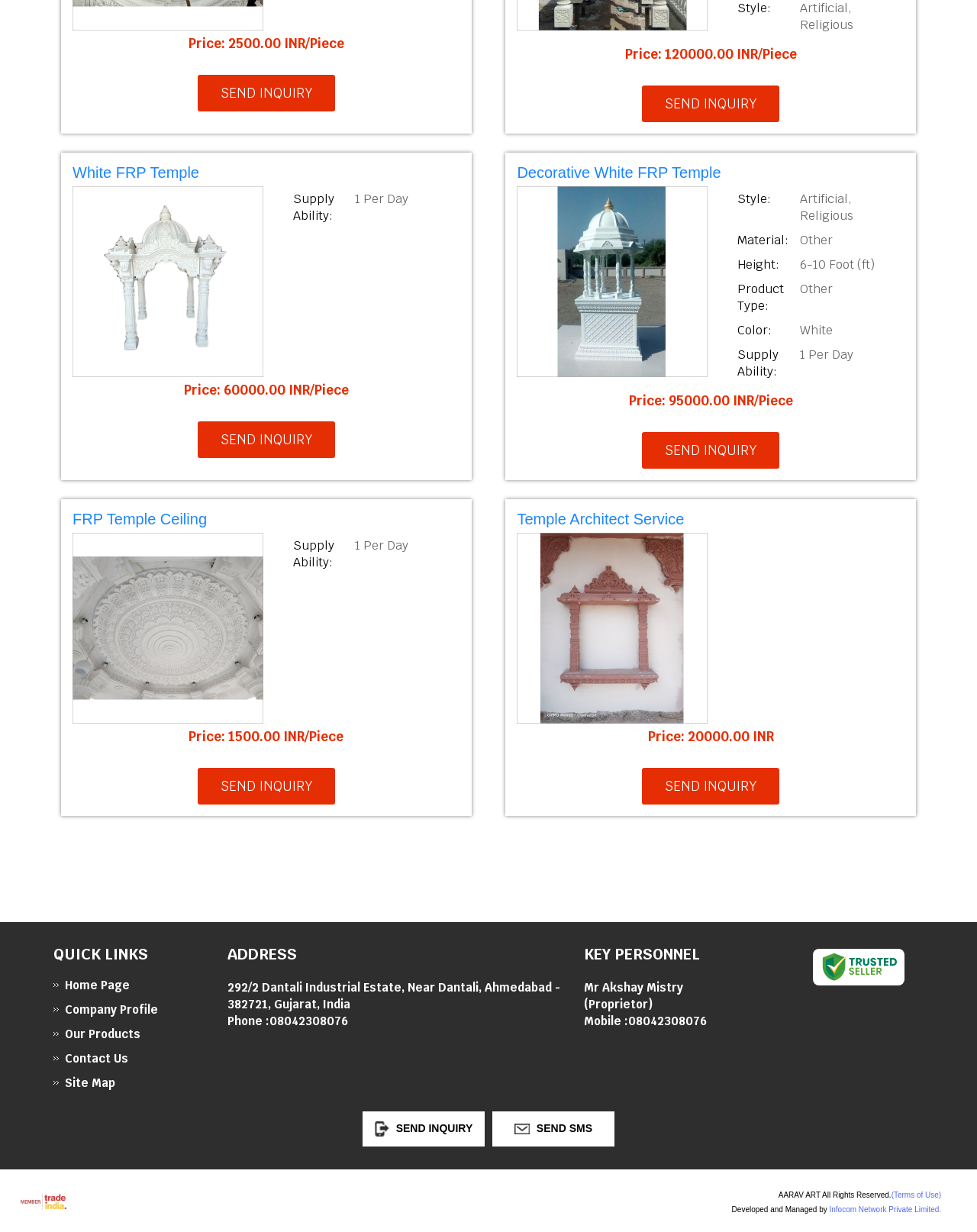Please identify the bounding box coordinates of the element's region that needs to be clicked to fulfill the following instruction: "View product details of White FRP Temple". The bounding box coordinates should consist of four float numbers between 0 and 1, i.e., [left, top, right, bottom].

[0.074, 0.133, 0.471, 0.151]